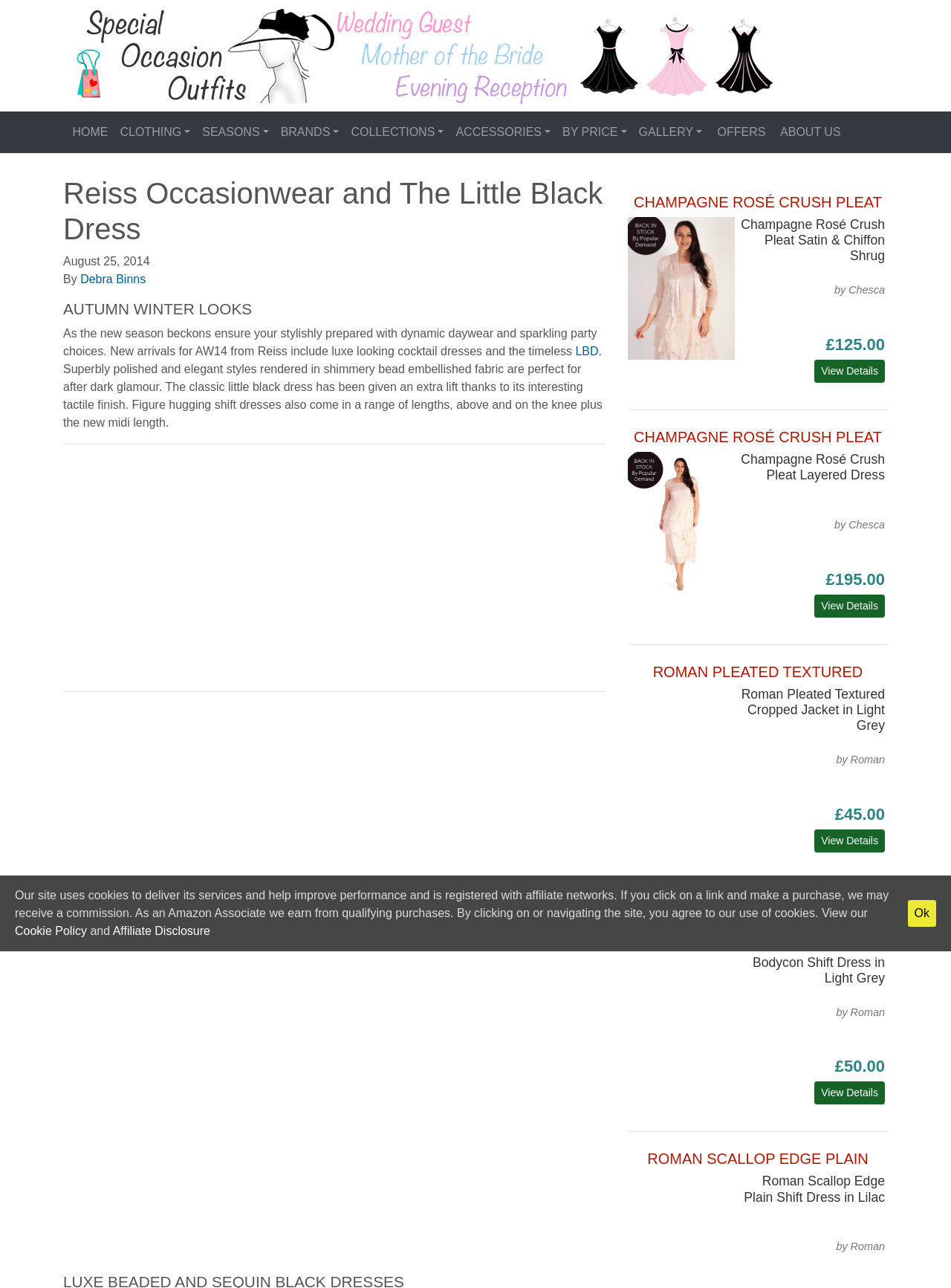Please find and generate the text of the main heading on the webpage.

Reiss Occasionwear and The Little Black Dress